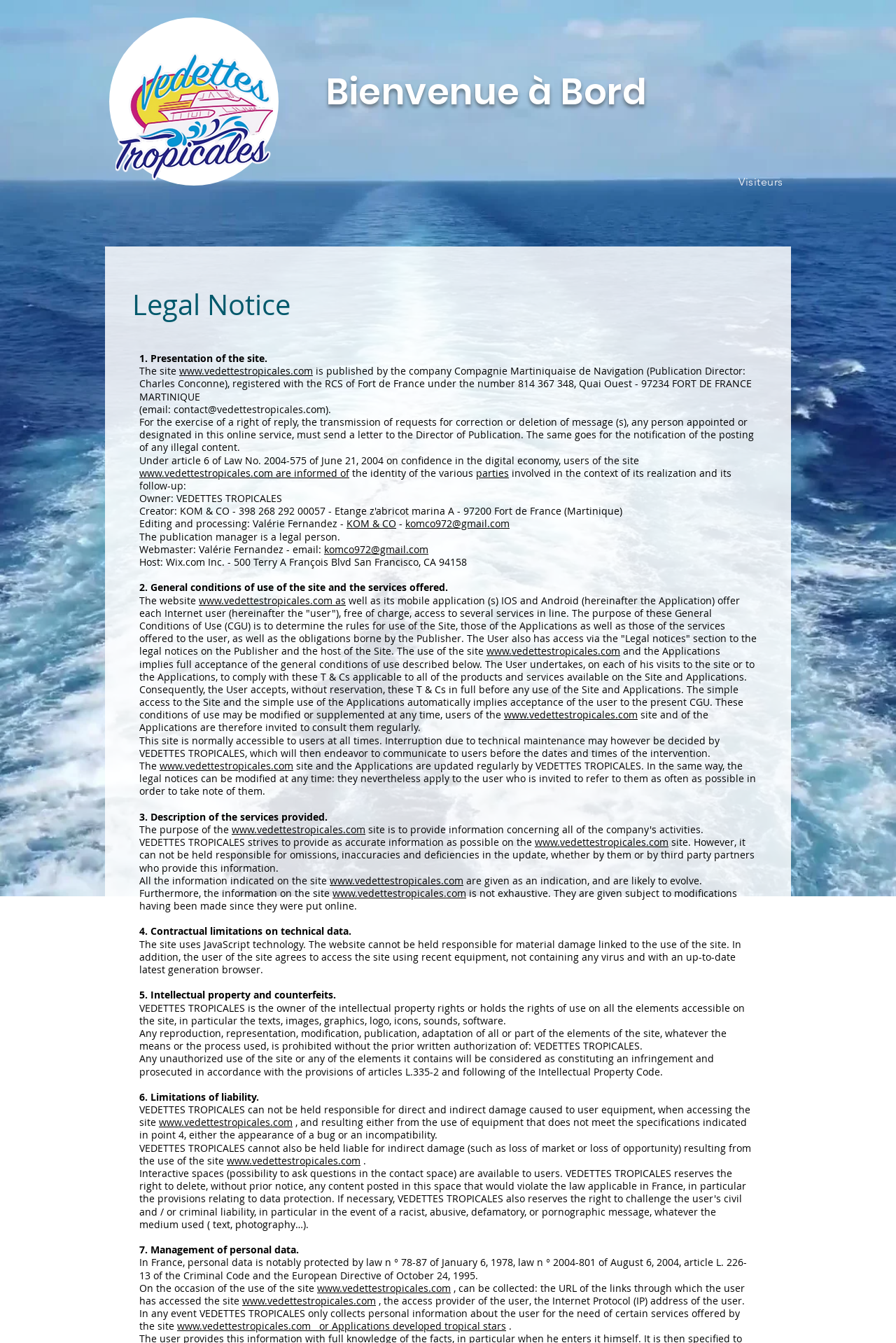What is the address of the company hosting the website?
Carefully analyze the image and provide a thorough answer to the question.

I found this answer by looking at the 'Legal Notice' section of the webpage, where it mentions 'Host: Wix.com Inc. - 500 Terry A François Blvd San Francisco, CA 94158'.